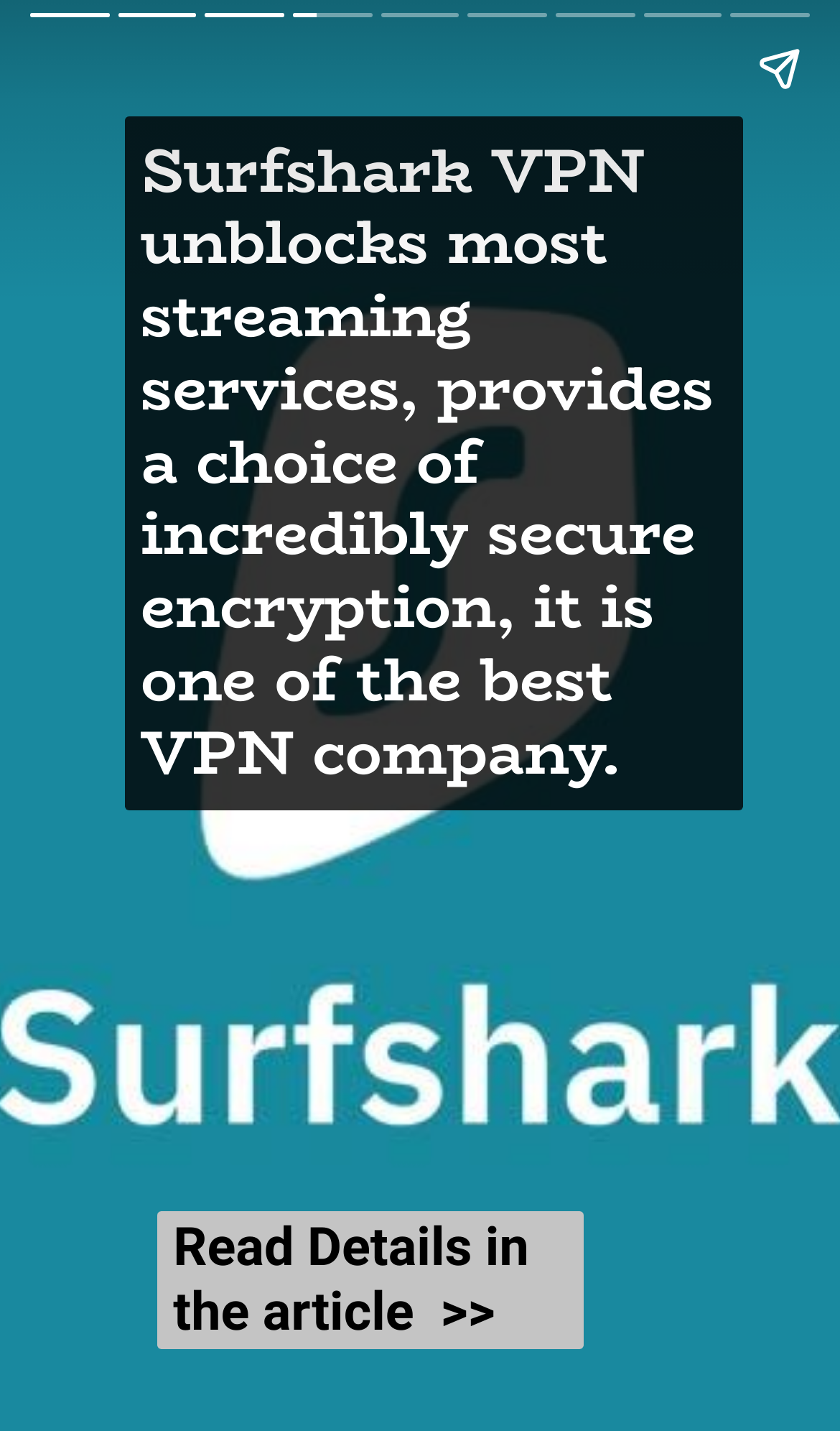Give a short answer to this question using one word or a phrase:
How many sections are there on the webpage?

3